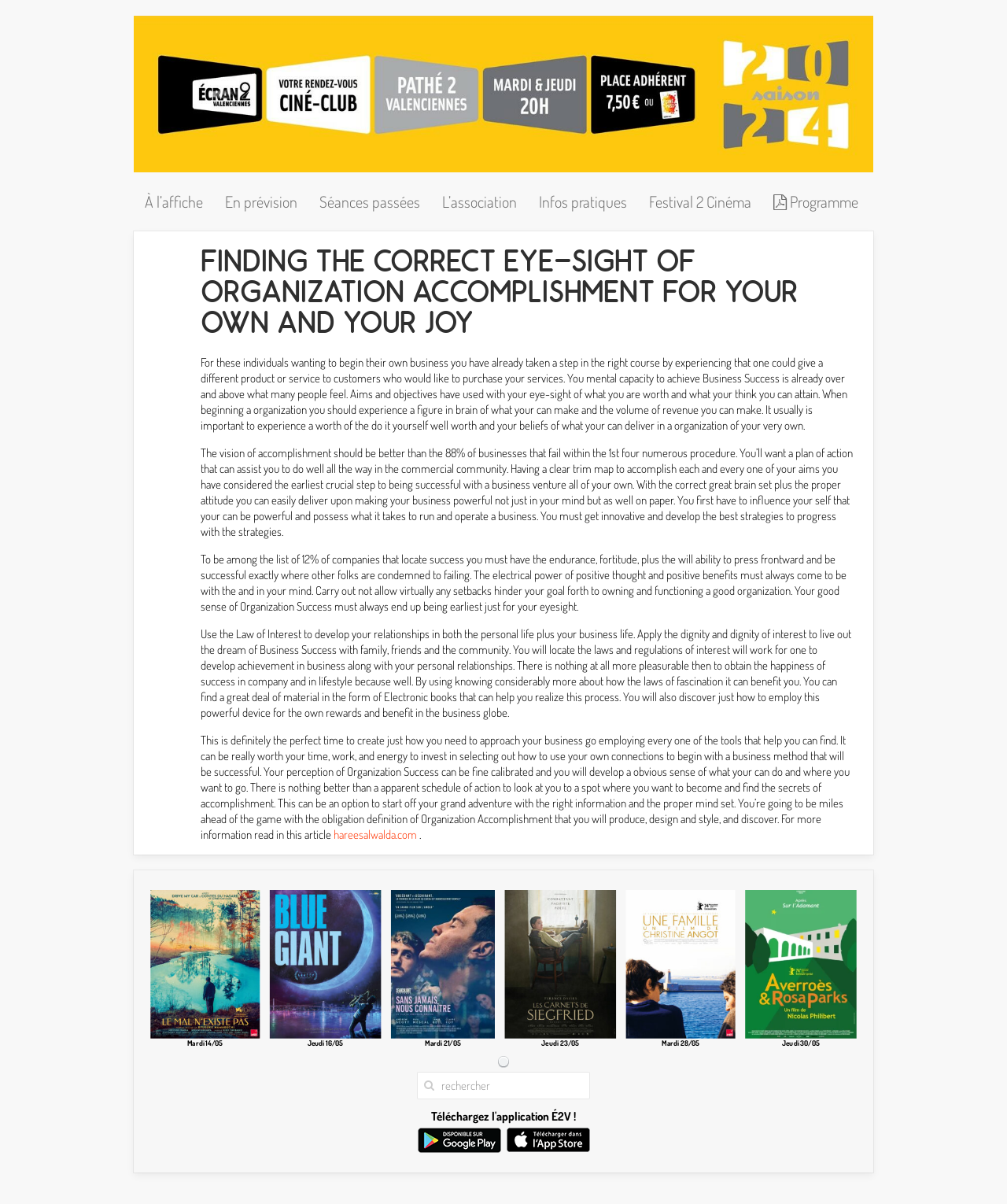Identify the bounding box coordinates for the UI element described as: "Tractor-trailer". The coordinates should be provided as four floats between 0 and 1: [left, top, right, bottom].

None